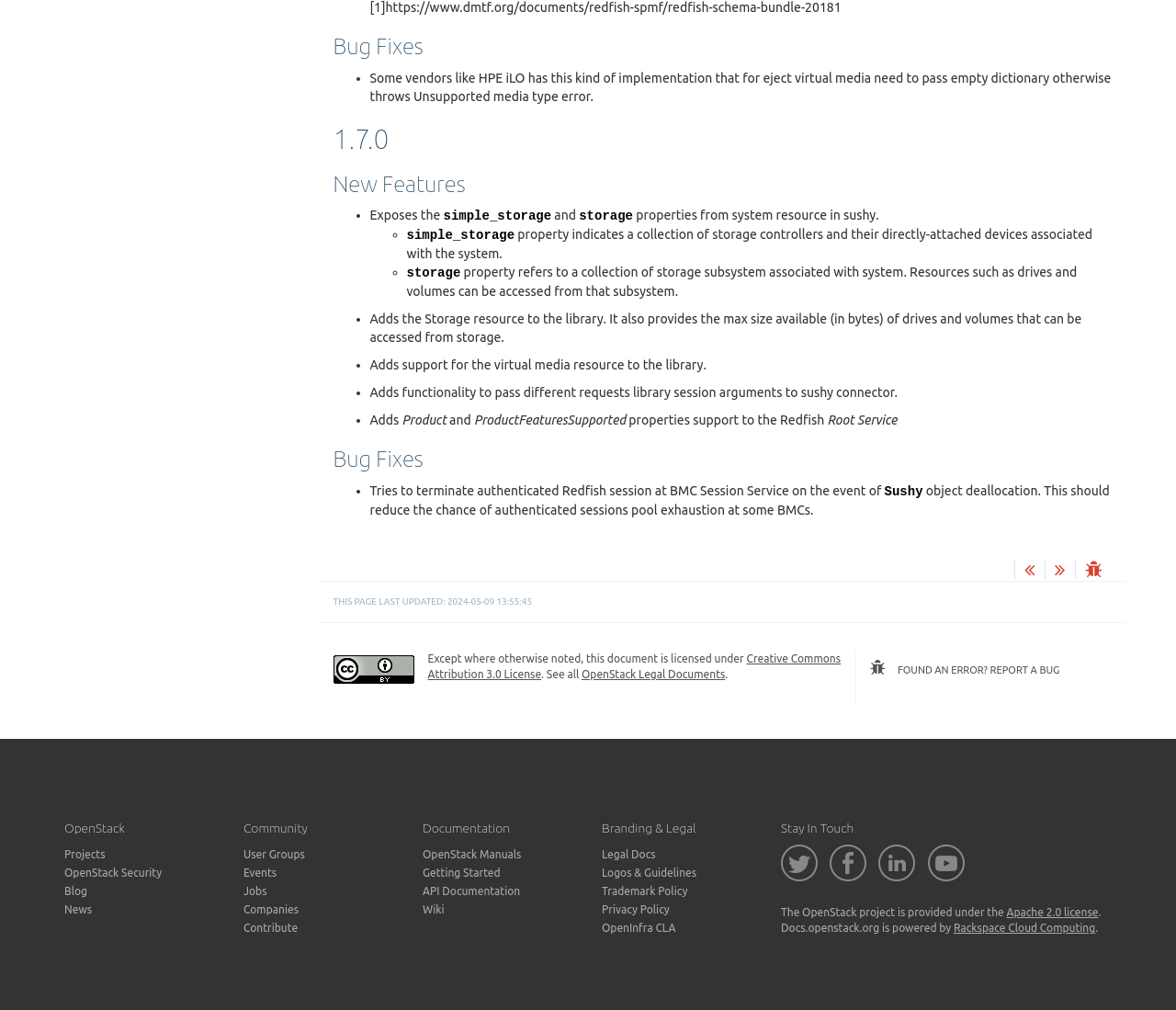What is the license under which the document is licensed?
Provide an in-depth and detailed answer to the question.

The license is mentioned at the bottom of the webpage, stating that the document is licensed under the Creative Commons Attribution 3.0 License, which is a specific type of license that allows for certain uses of the document.